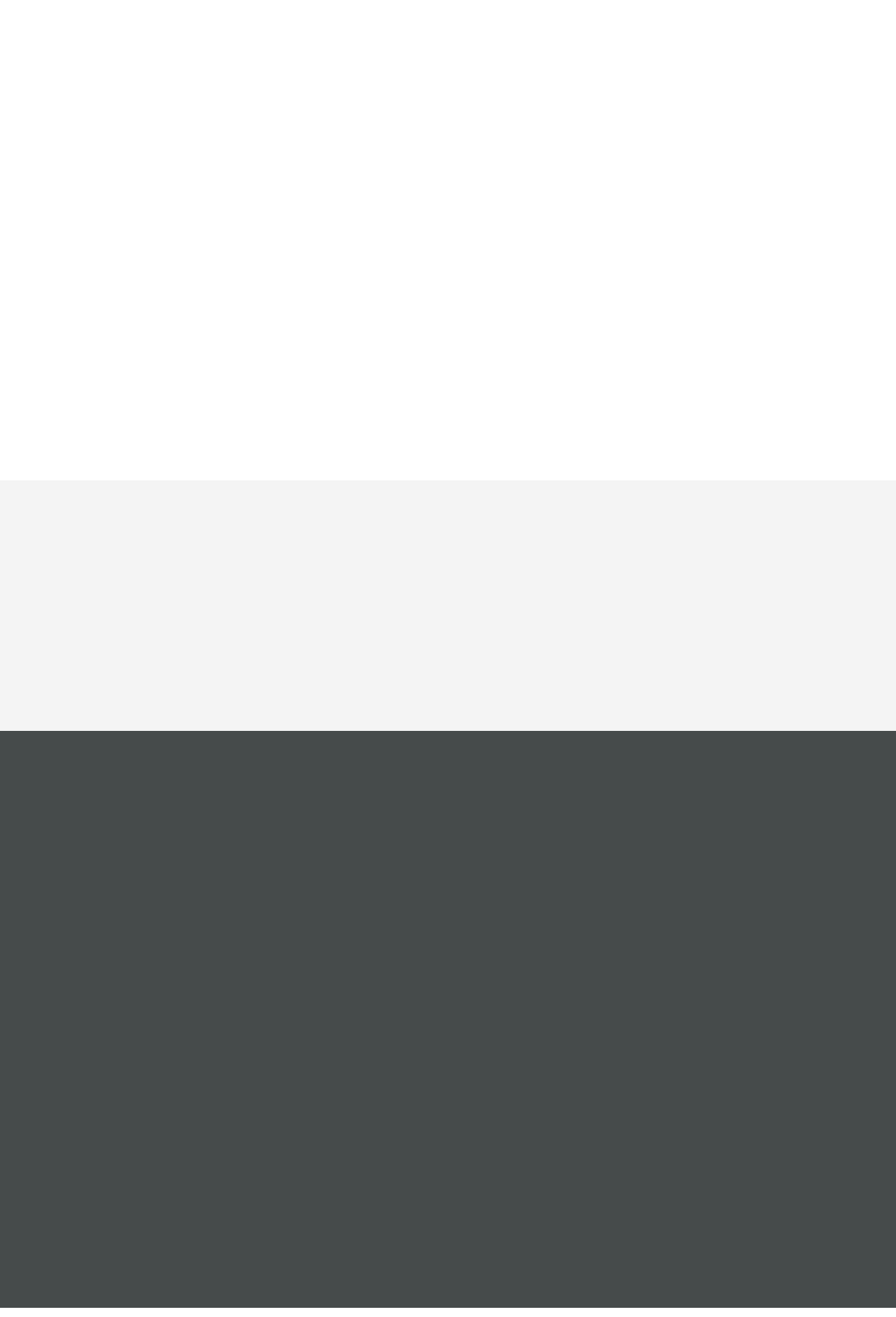Answer this question using a single word or a brief phrase:
What is the phone number on the top?

+44 (0)7866 723 987